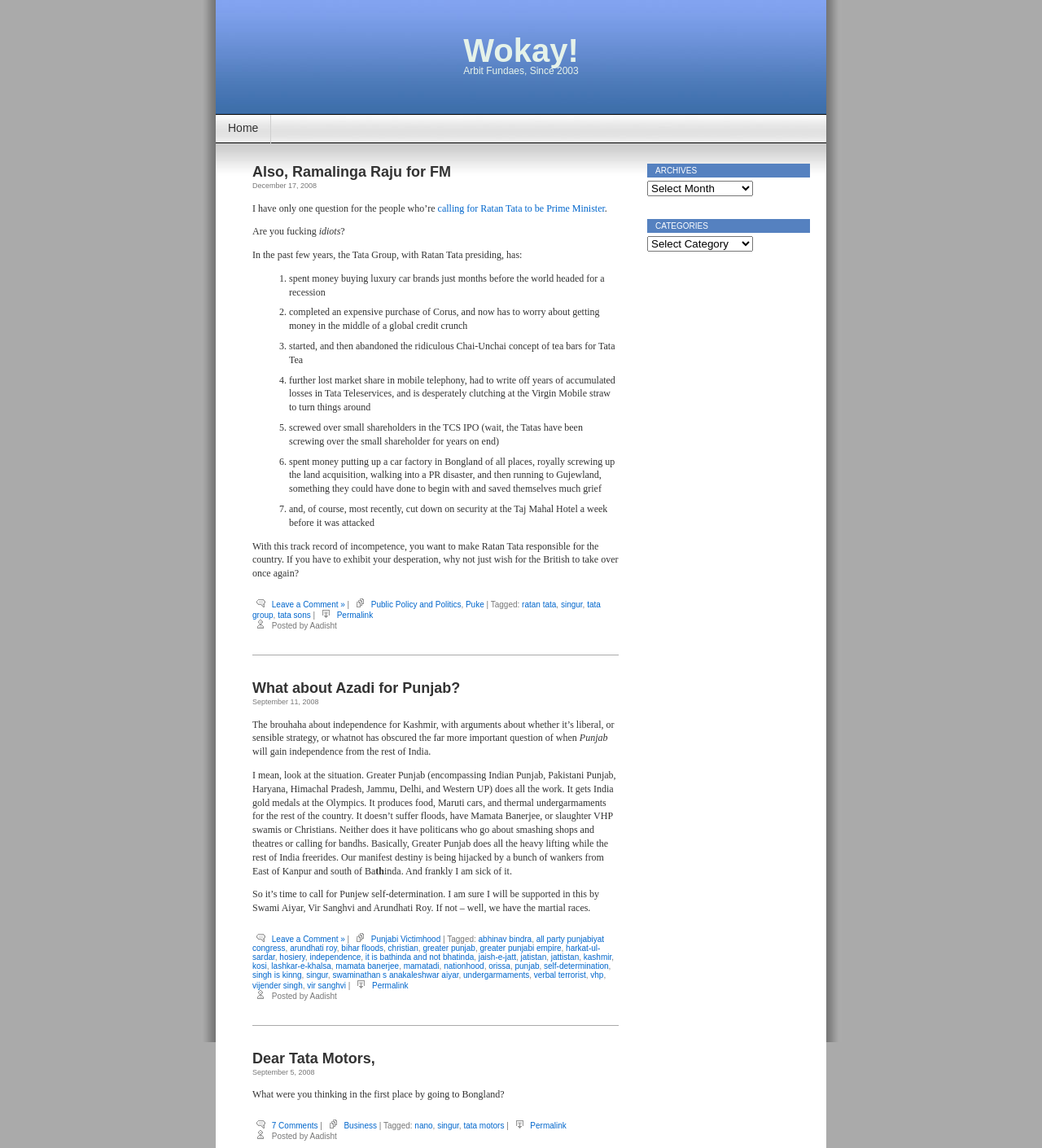Determine the bounding box coordinates of the clickable region to carry out the instruction: "Click on 'Leave a Comment »'".

[0.261, 0.523, 0.331, 0.531]